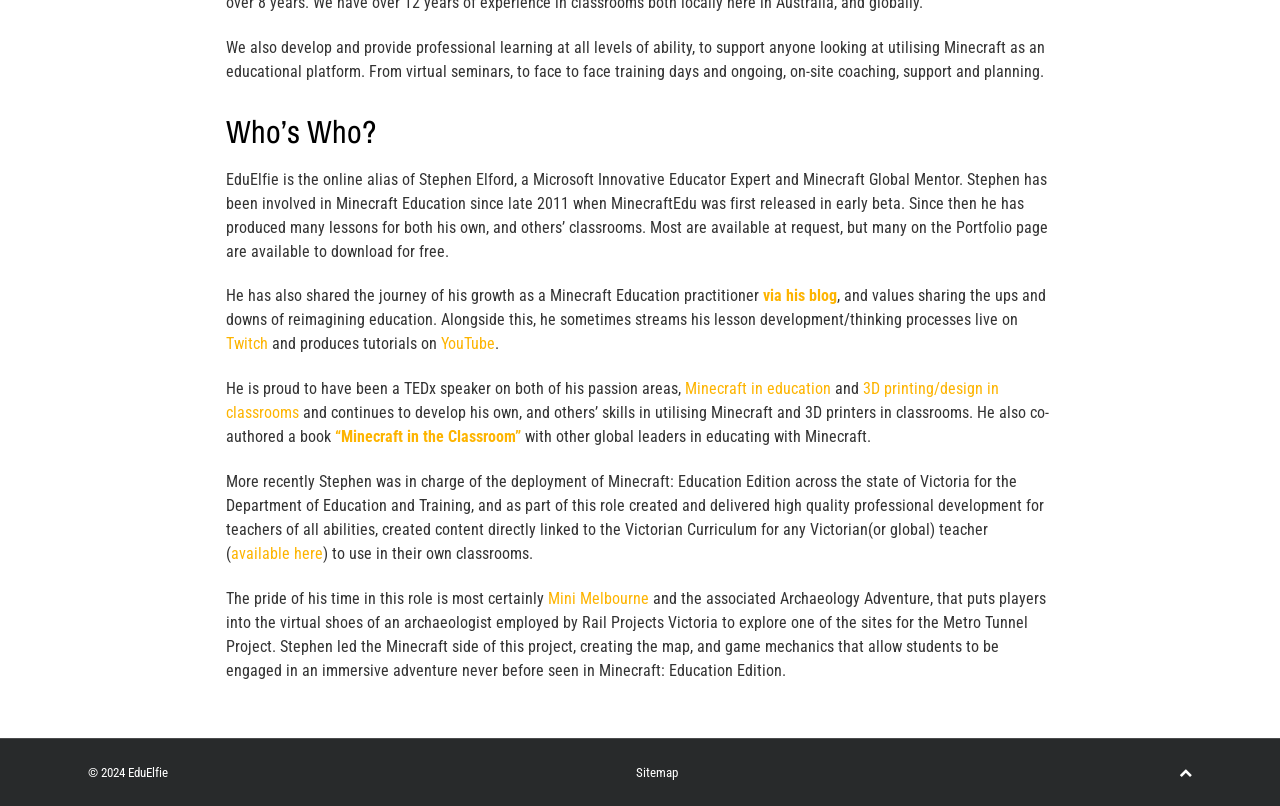Given the element description Twitch, specify the bounding box coordinates of the corresponding UI element in the format (top-left x, top-left y, bottom-right x, bottom-right y). All values must be between 0 and 1.

[0.177, 0.415, 0.209, 0.438]